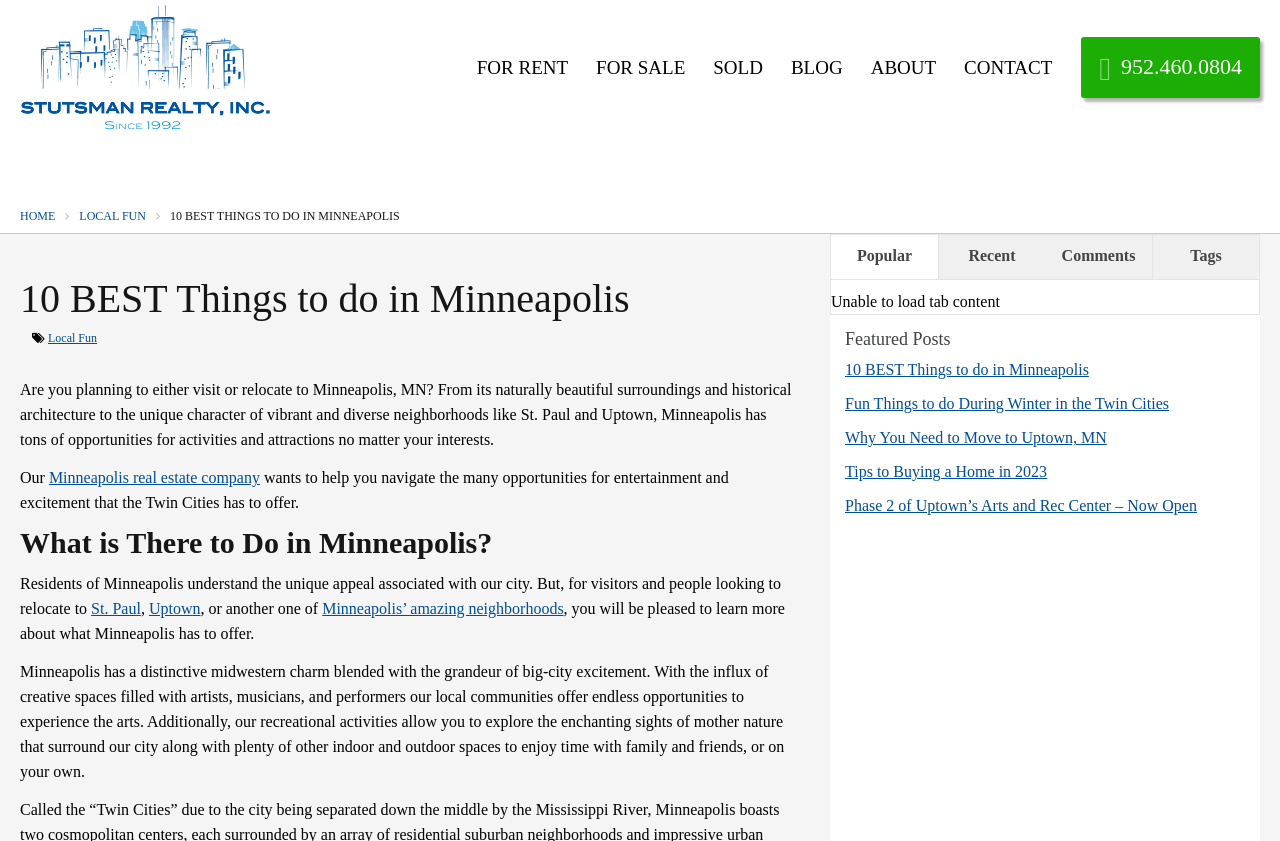Locate the bounding box coordinates of the clickable area to execute the instruction: "Read the '10 BEST Things to do in Minneapolis' article". Provide the coordinates as four float numbers between 0 and 1, represented as [left, top, right, bottom].

[0.129, 0.249, 0.304, 0.265]